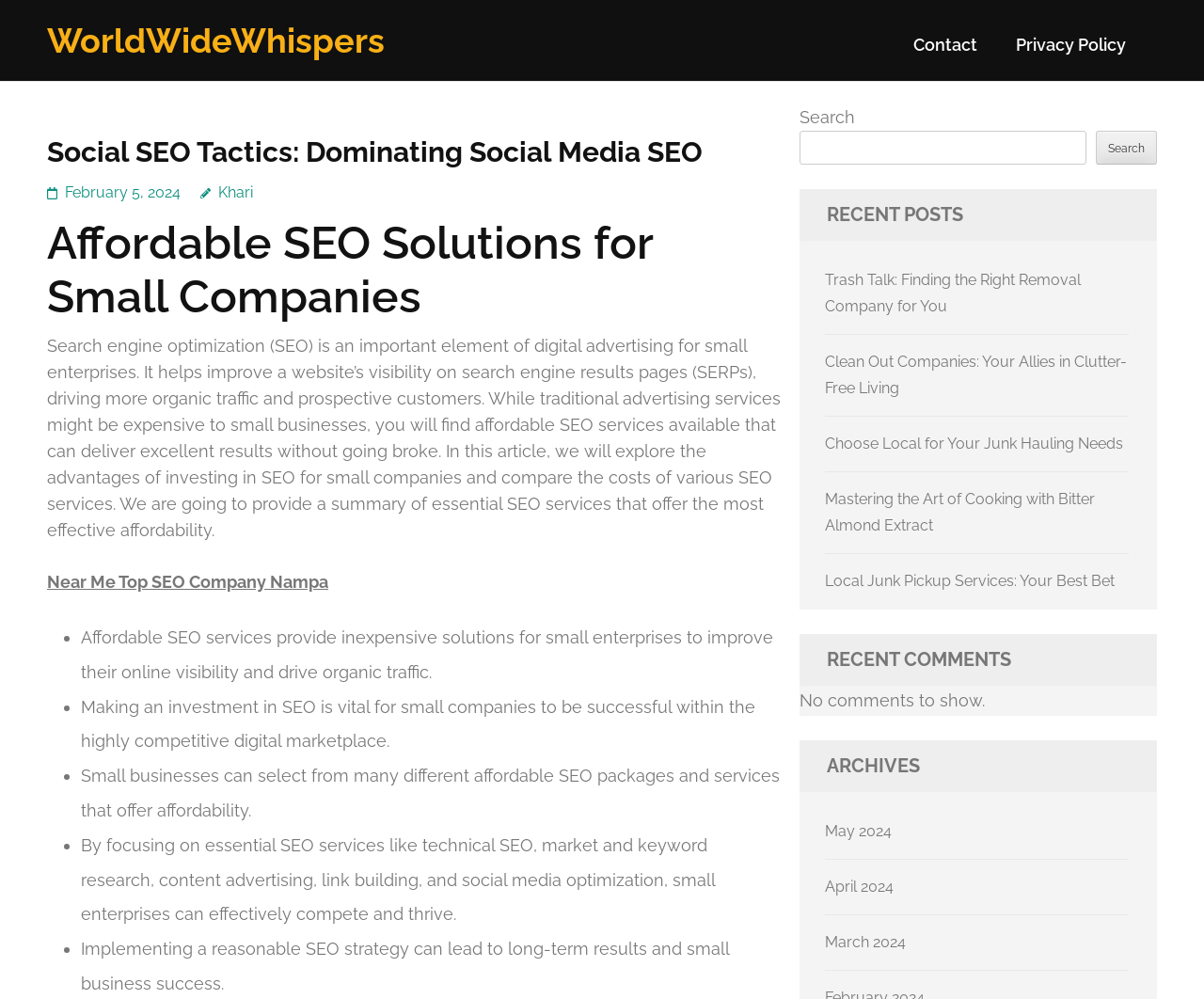How many list markers are there in the main article?
Provide a comprehensive and detailed answer to the question.

The main article contains 5 list markers, each represented by a bullet point, which are used to highlight the advantages of investing in SEO for small companies.